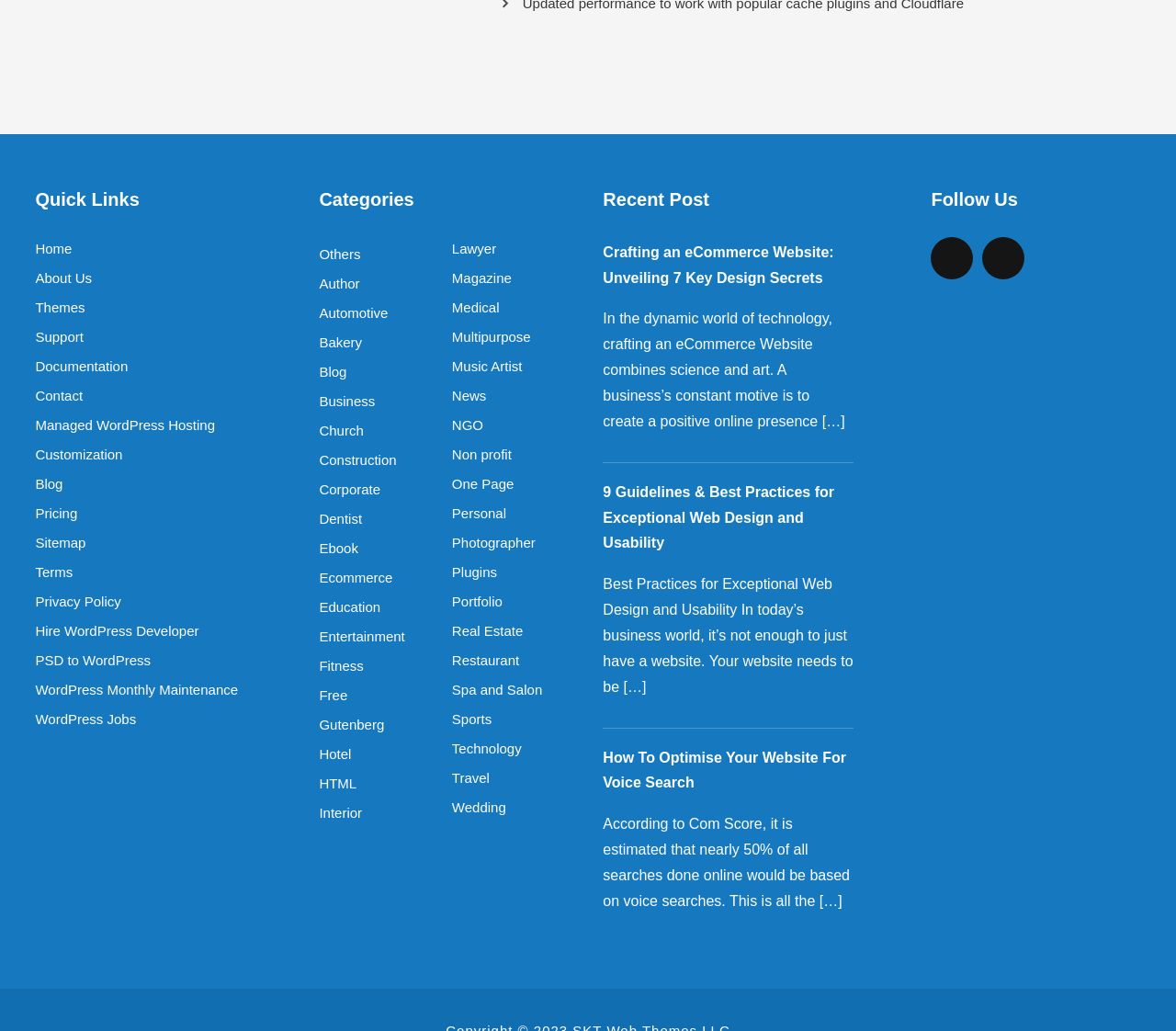Identify the bounding box for the UI element that is described as follows: "Spa and Salon".

[0.384, 0.658, 0.485, 0.681]